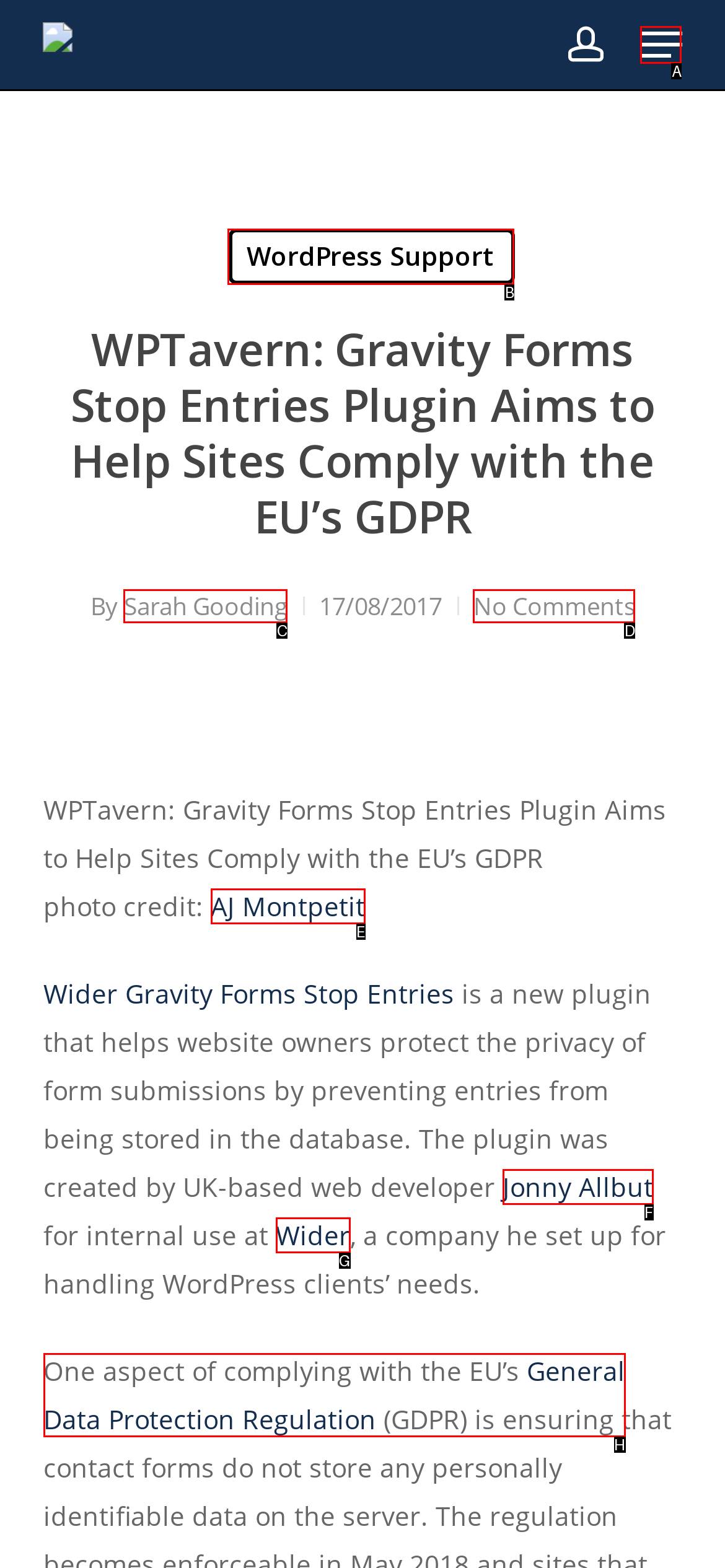Determine the HTML element that best aligns with the description: General Data Protection Regulation
Answer with the appropriate letter from the listed options.

H